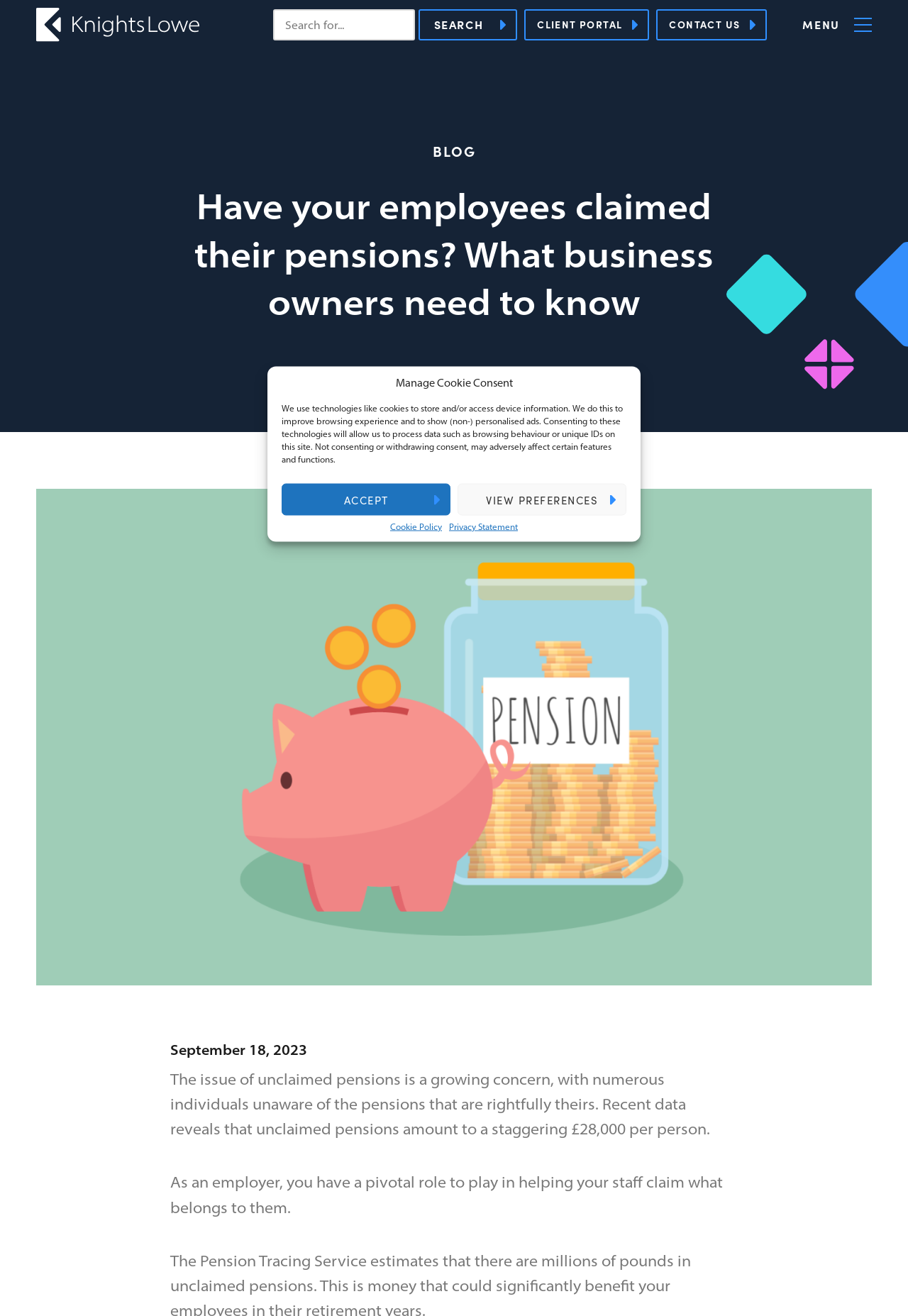Produce an elaborate caption capturing the essence of the webpage.

The webpage appears to be a blog article discussing the issue of unclaimed pensions and its importance for business owners. At the top of the page, there is a dialog box for managing cookie consent, which includes a description of the website's use of cookies and buttons to accept or view preferences. Below this, there is a navigation menu with links to the client portal, contact us, and menu.

The main content of the page is divided into two sections. On the left side, there is a heading "BLOG" with a link to the blog section. On the right side, there is a heading "Have your employees claimed their pensions? What business owners need to know" with a related image below it. The image takes up about half of the page's width and is positioned near the top.

Below the image, there is a date "September 18, 2023" and a paragraph of text discussing the issue of unclaimed pensions. The text explains that many individuals are unaware of the pensions they are entitled to and that recent data shows that unclaimed pensions amount to a significant amount per person. The second paragraph emphasizes the importance of employers in helping their staff claim their rightful pensions.

There is also a search bar at the top of the page, allowing users to search for specific content.